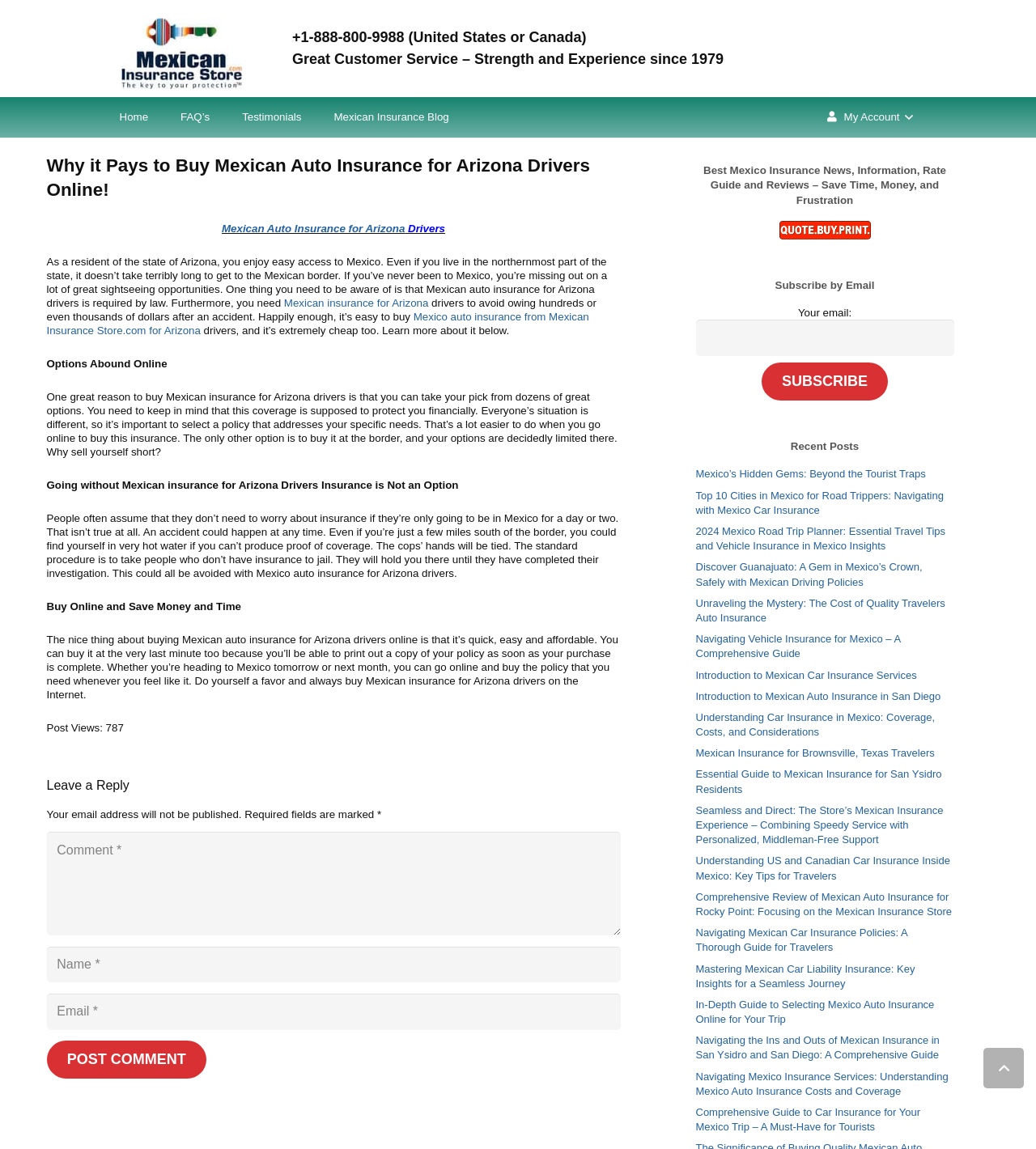Pinpoint the bounding box coordinates of the area that should be clicked to complete the following instruction: "Leave a comment". The coordinates must be given as four float numbers between 0 and 1, i.e., [left, top, right, bottom].

[0.045, 0.724, 0.599, 0.814]